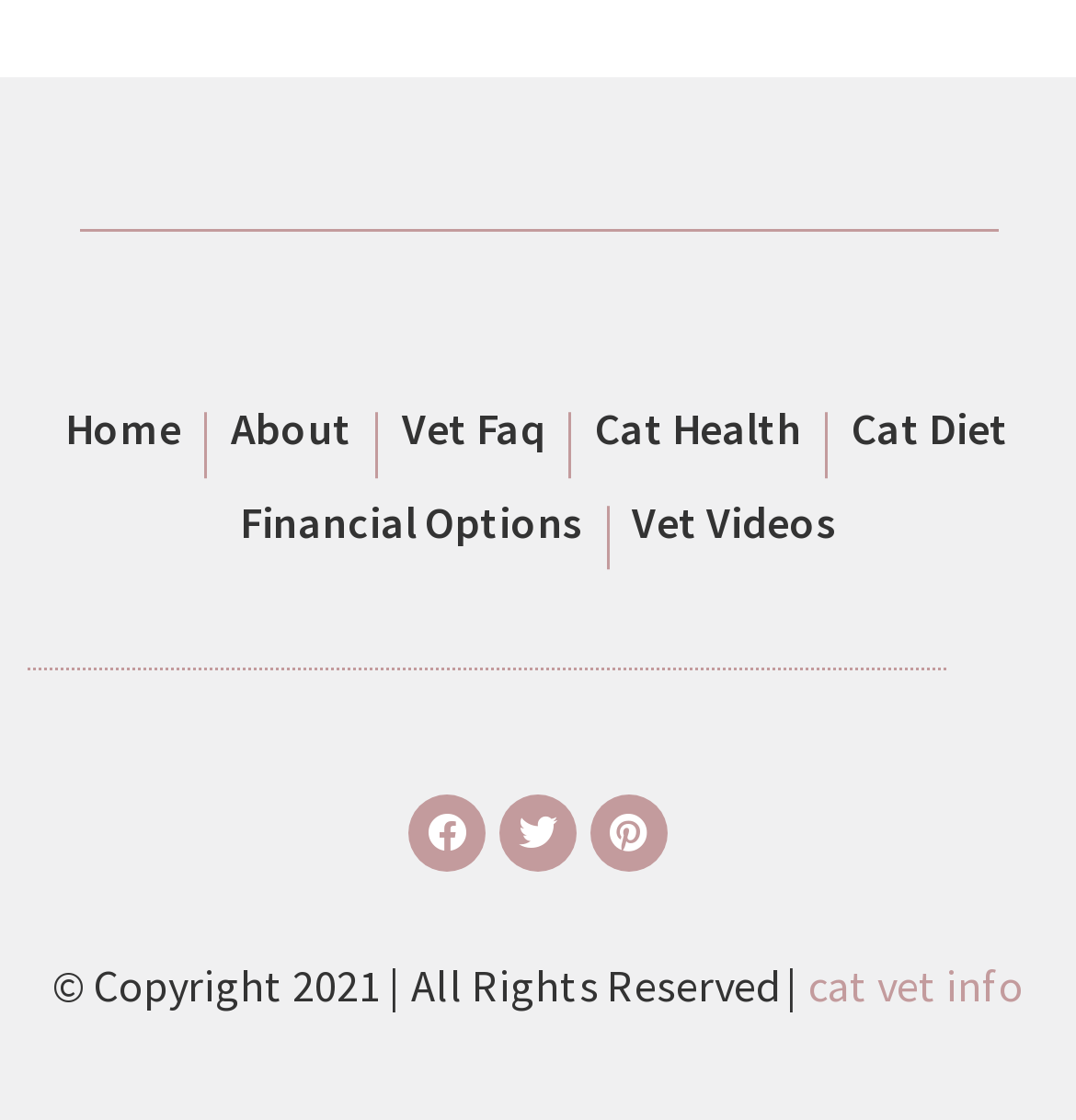Indicate the bounding box coordinates of the element that must be clicked to execute the instruction: "go to home page". The coordinates should be given as four float numbers between 0 and 1, i.e., [left, top, right, bottom].

[0.06, 0.343, 0.168, 0.426]